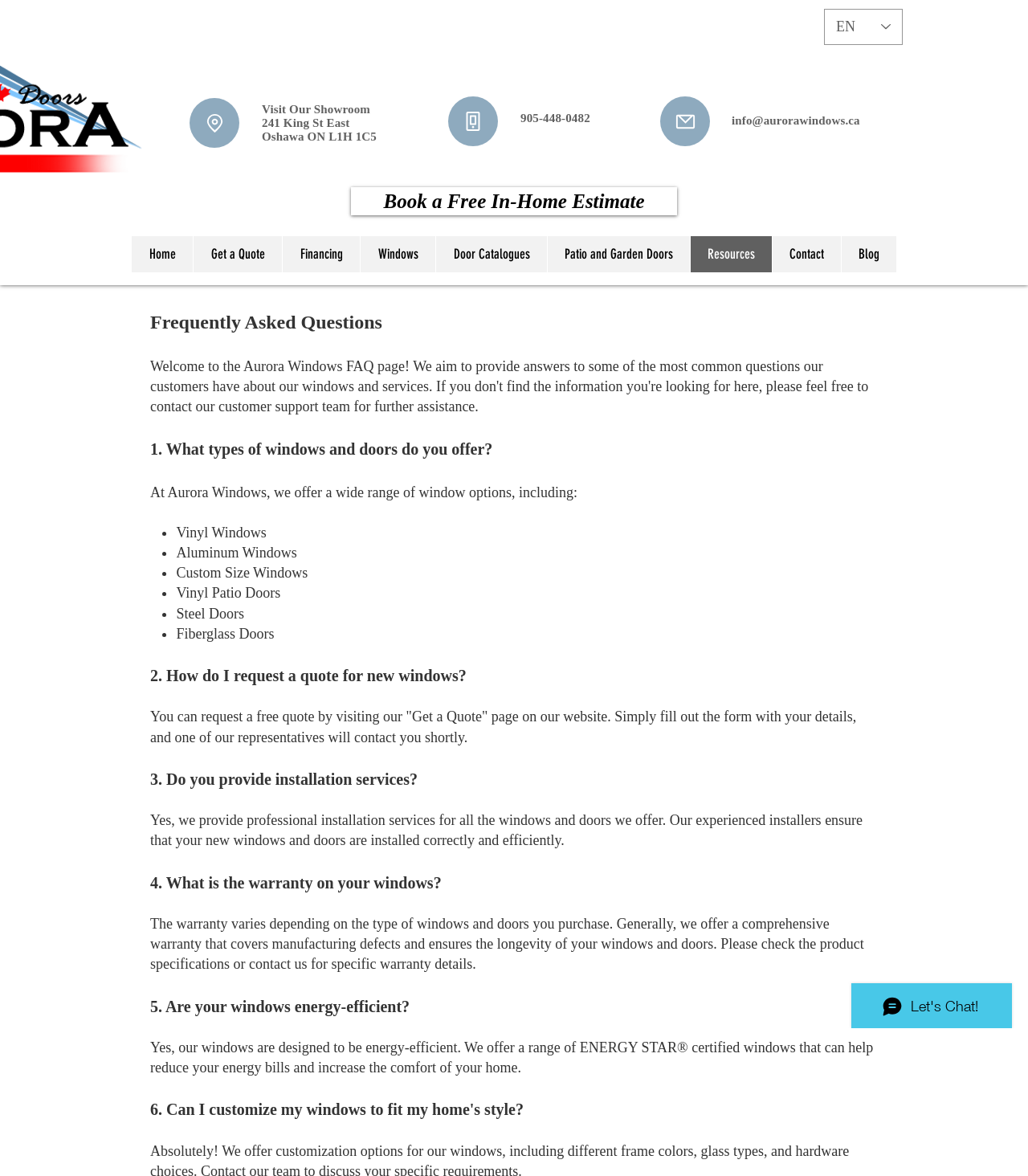Does Aurora Windows provide installation services?
Please answer the question as detailed as possible.

I found the answer by looking at the response to the question '3. Do you provide installation services?' in the FAQ section. It says that yes, they provide professional installation services for all the windows and doors they offer.